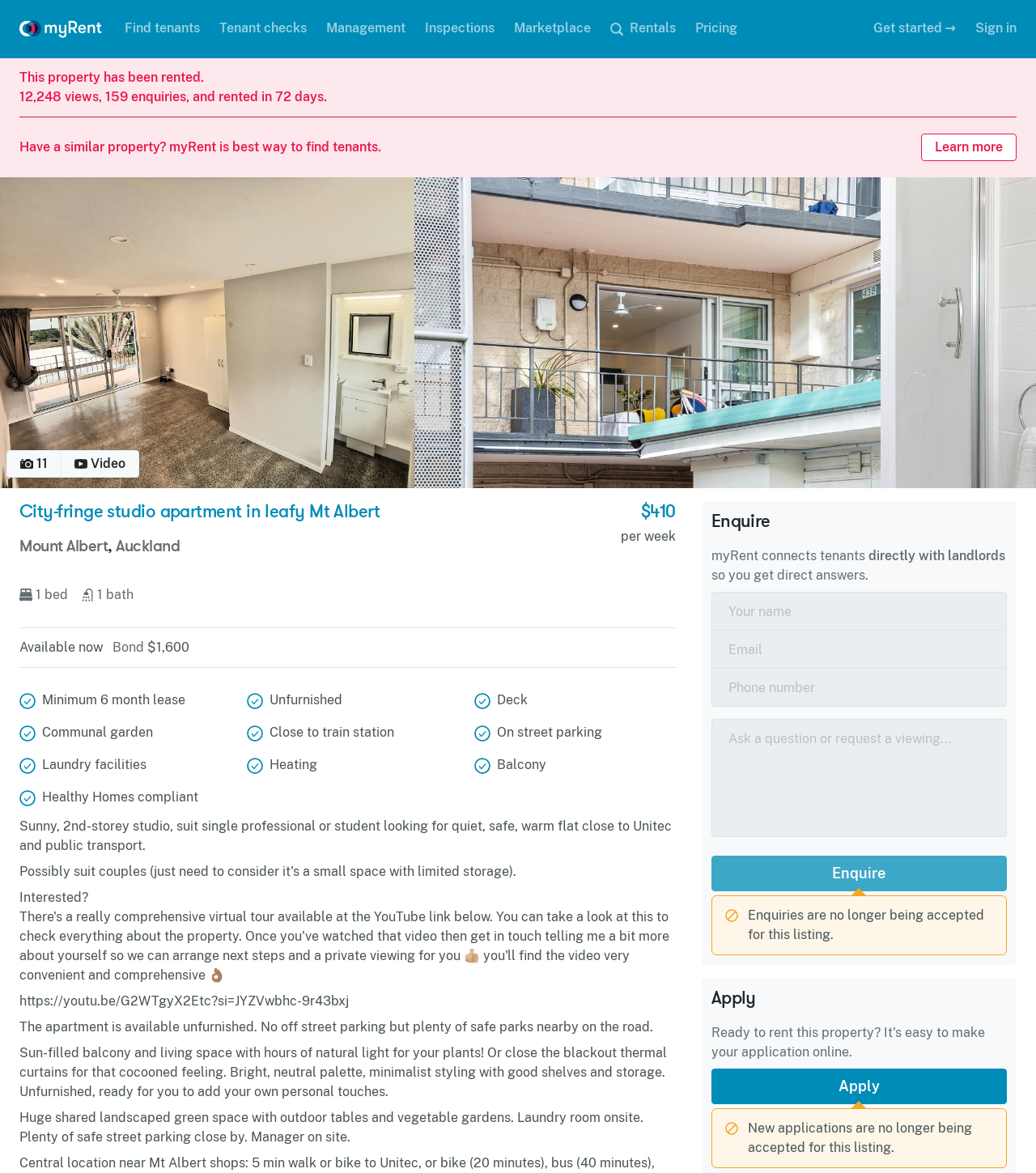Bounding box coordinates must be specified in the format (top-left x, top-left y, bottom-right x, bottom-right y). All values should be floating point numbers between 0 and 1. What are the bounding box coordinates of the UI element described as: Rentals

[0.589, 0.0, 0.653, 0.05]